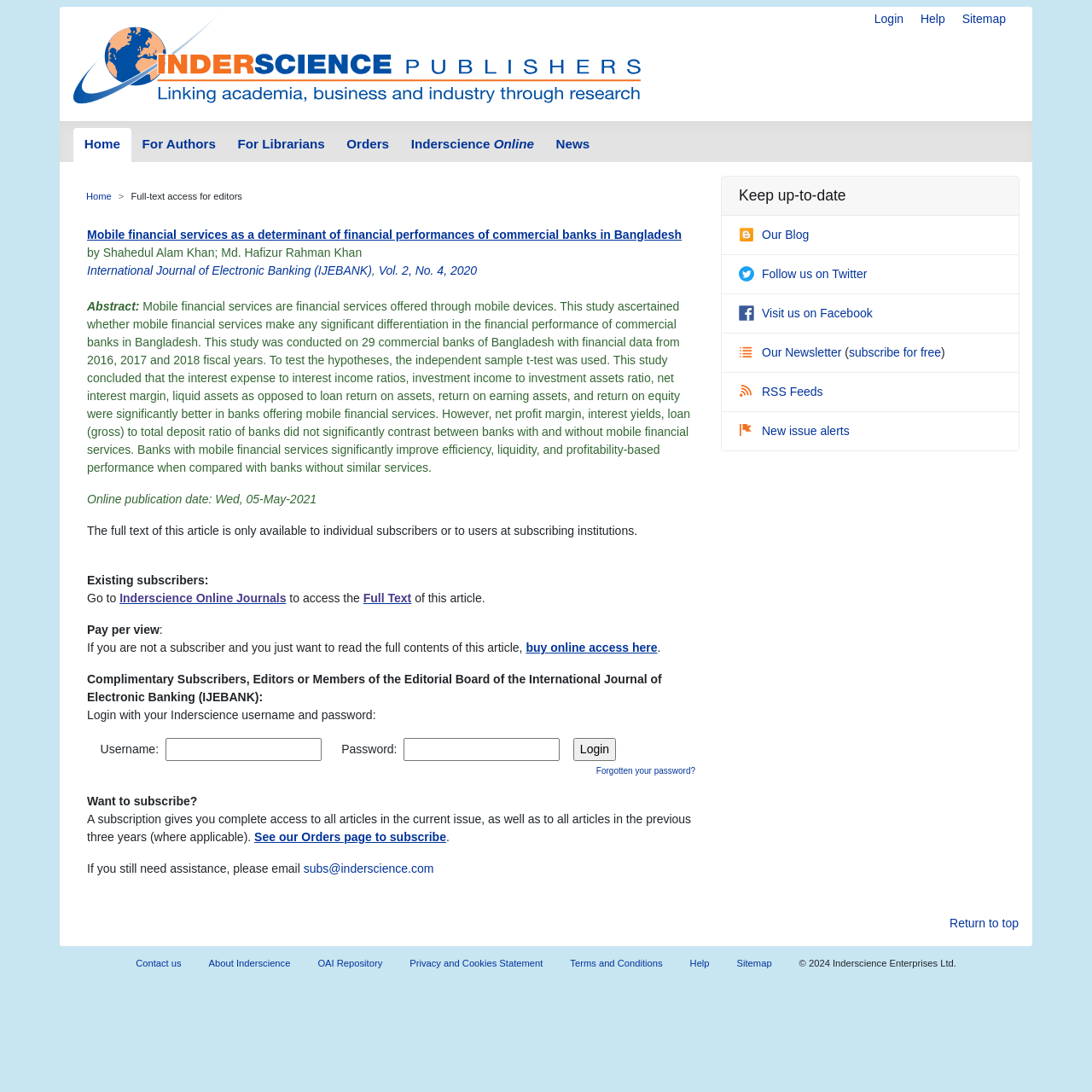Please identify the bounding box coordinates of the clickable element to fulfill the following instruction: "View full text of this article". The coordinates should be four float numbers between 0 and 1, i.e., [left, top, right, bottom].

[0.333, 0.541, 0.377, 0.554]